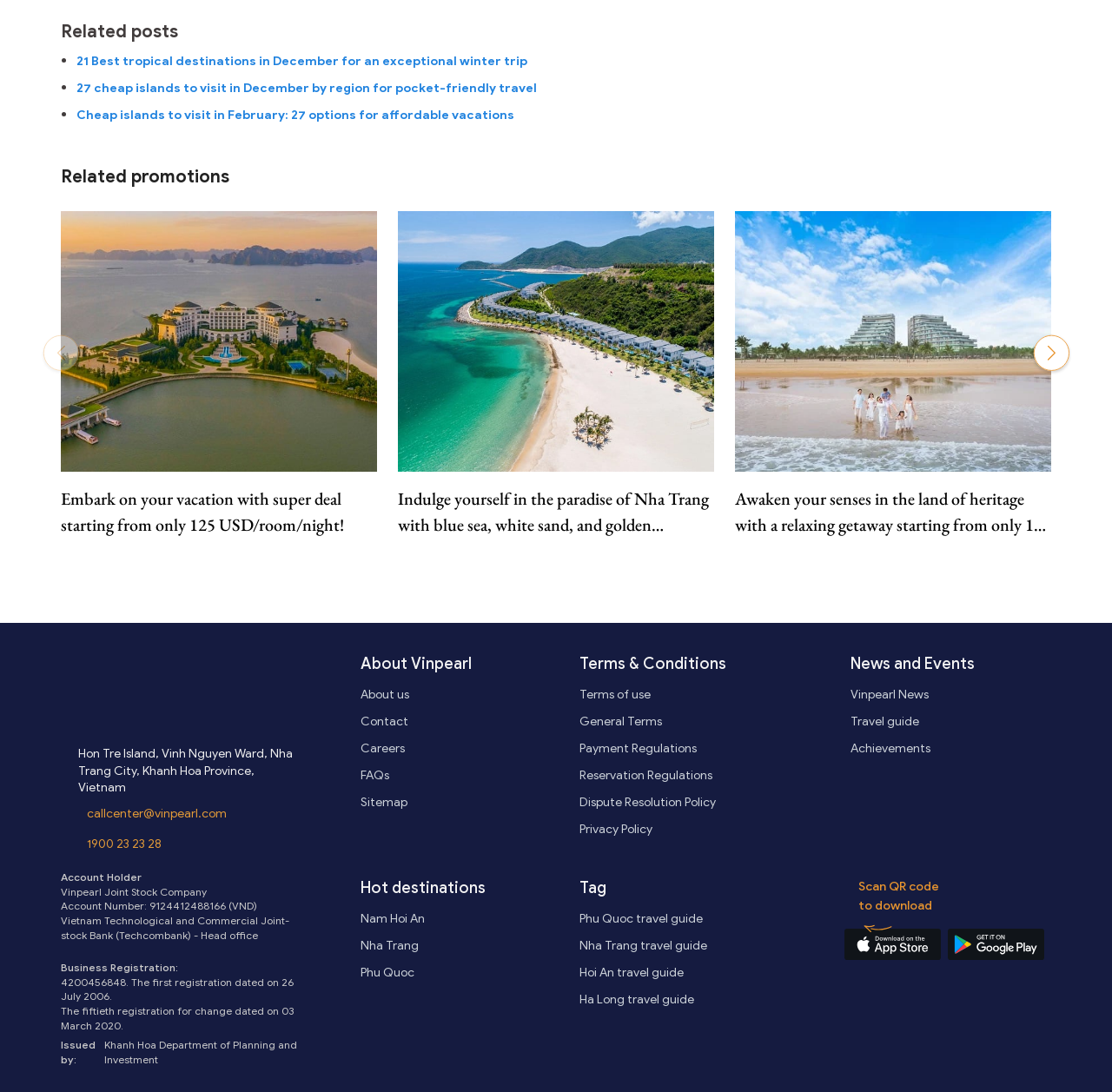Please indicate the bounding box coordinates of the element's region to be clicked to achieve the instruction: "Read more about Overseas adventure travel". Provide the coordinates as four float numbers between 0 and 1, i.e., [left, top, right, bottom].

[0.138, 0.526, 0.544, 0.54]